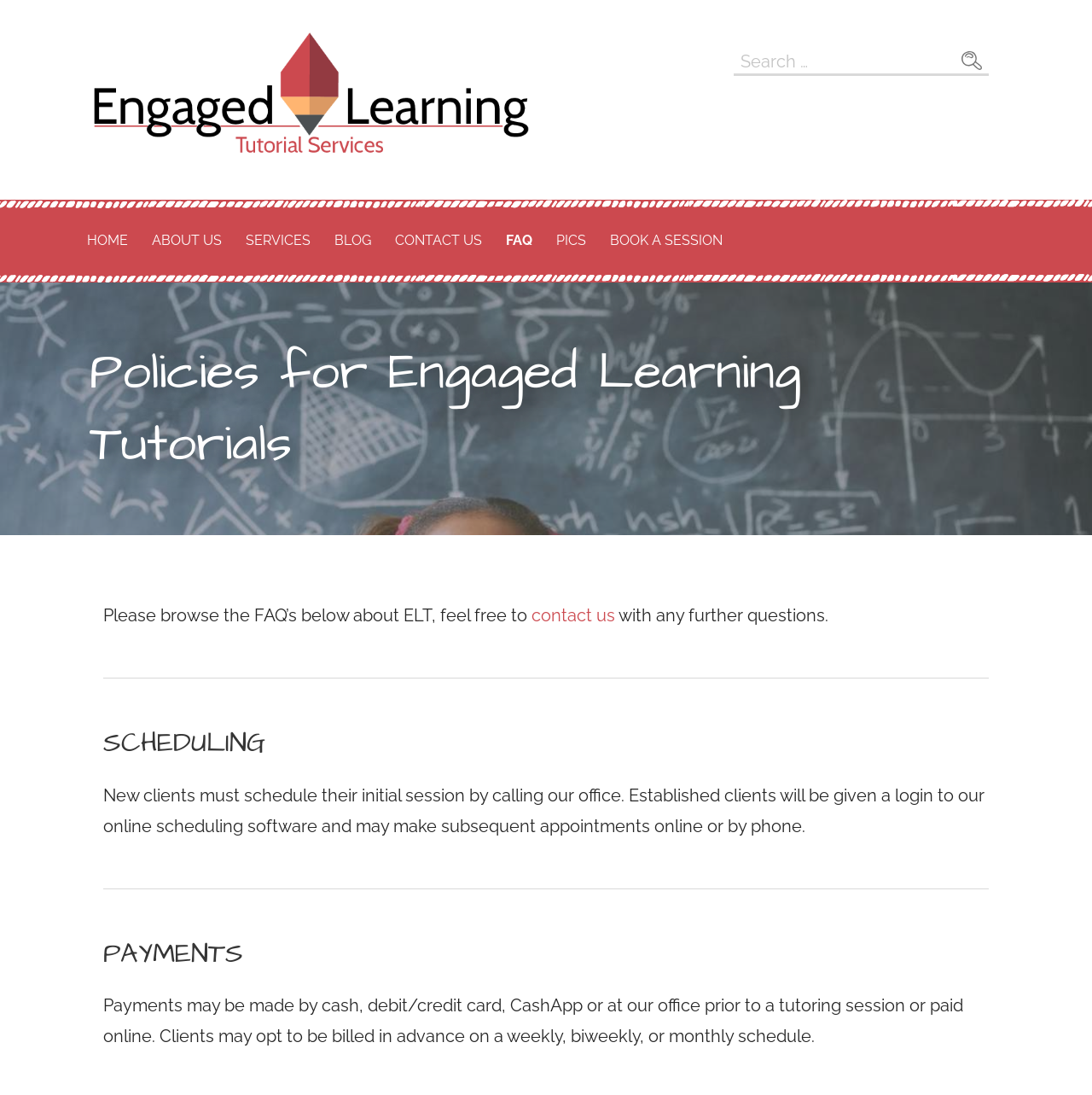Using the element description: "Book a Session", determine the bounding box coordinates. The coordinates should be in the format [left, top, right, bottom], with values between 0 and 1.

[0.549, 0.19, 0.671, 0.25]